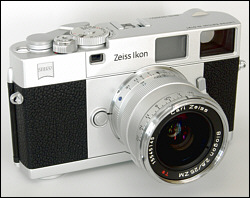Describe every aspect of the image in detail.

This image features the Zeiss Ikon camera, a finely crafted piece renowned for its blend of classic design and modern technology. The camera showcases a sleek silver body with stylish leather accents, emphasizing its elegant yet functional aesthetic. Prominently displayed is the high-quality lens, labeled with technical details, which hints at its superior photographic capabilities. 

The Zeiss Ikon operates as a 35mm rangefinder system, featuring interchangeable lenses that enhance its versatility for various photography styles. Known for its excellent photo quality and ergonomics, this camera has been recognized as a modern update to the classic Zeiss Ikon Contax, leveraging contemporary materials like magnesium for a robust yet lightweight construction. Ideal for photography enthusiasts, it embodies a sophisticated approach to capturing images with a nod to traditional craftsmanship and innovation.